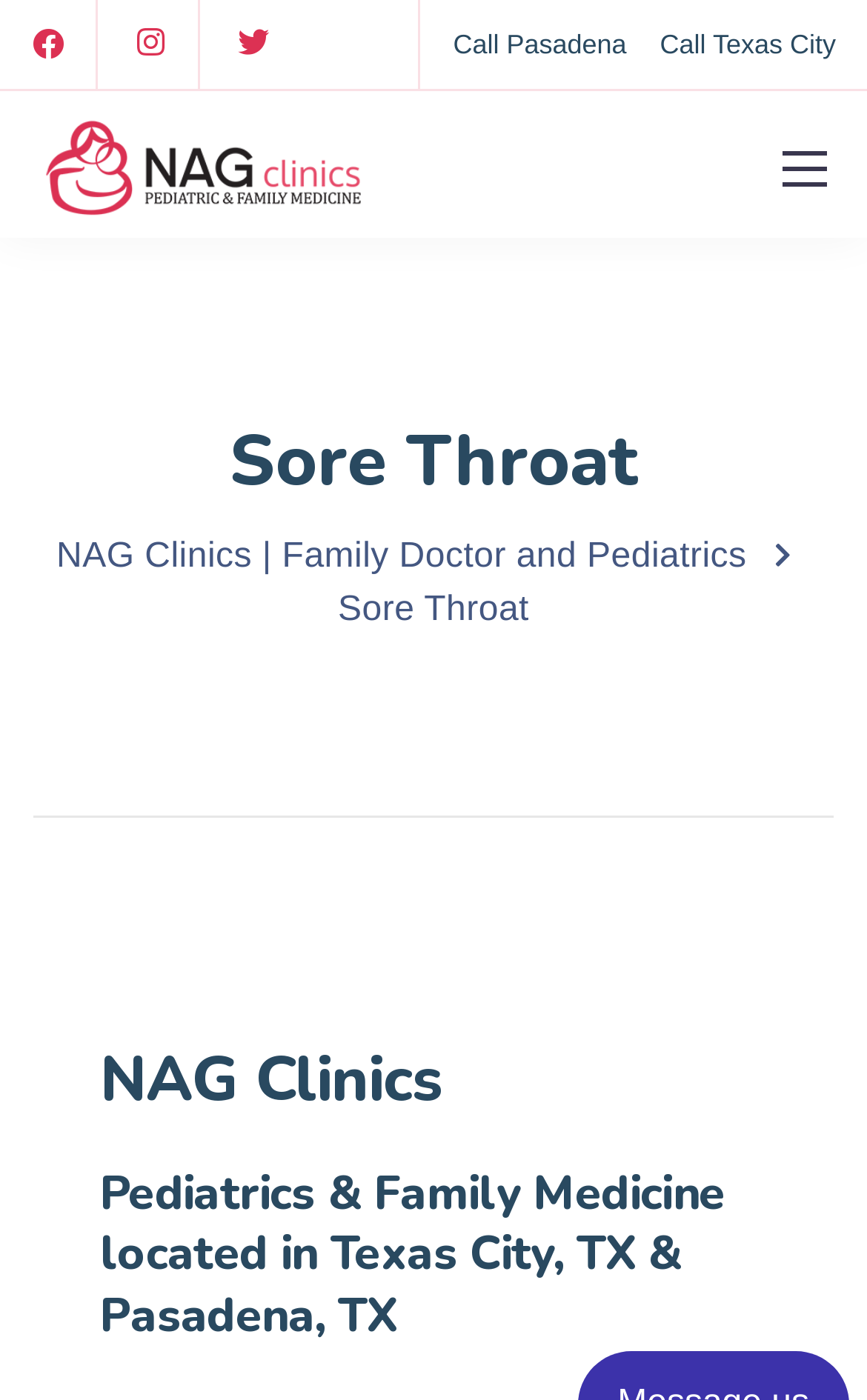Given the element description "Privacy Policy", identify the bounding box of the corresponding UI element.

None